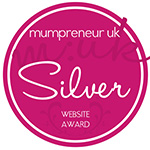What is the award primarily aimed at?
Please respond to the question with a detailed and informative answer.

The caption states that the award is particularly aimed at women entrepreneurs, which suggests that the award is focused on recognizing the achievements of women in business.